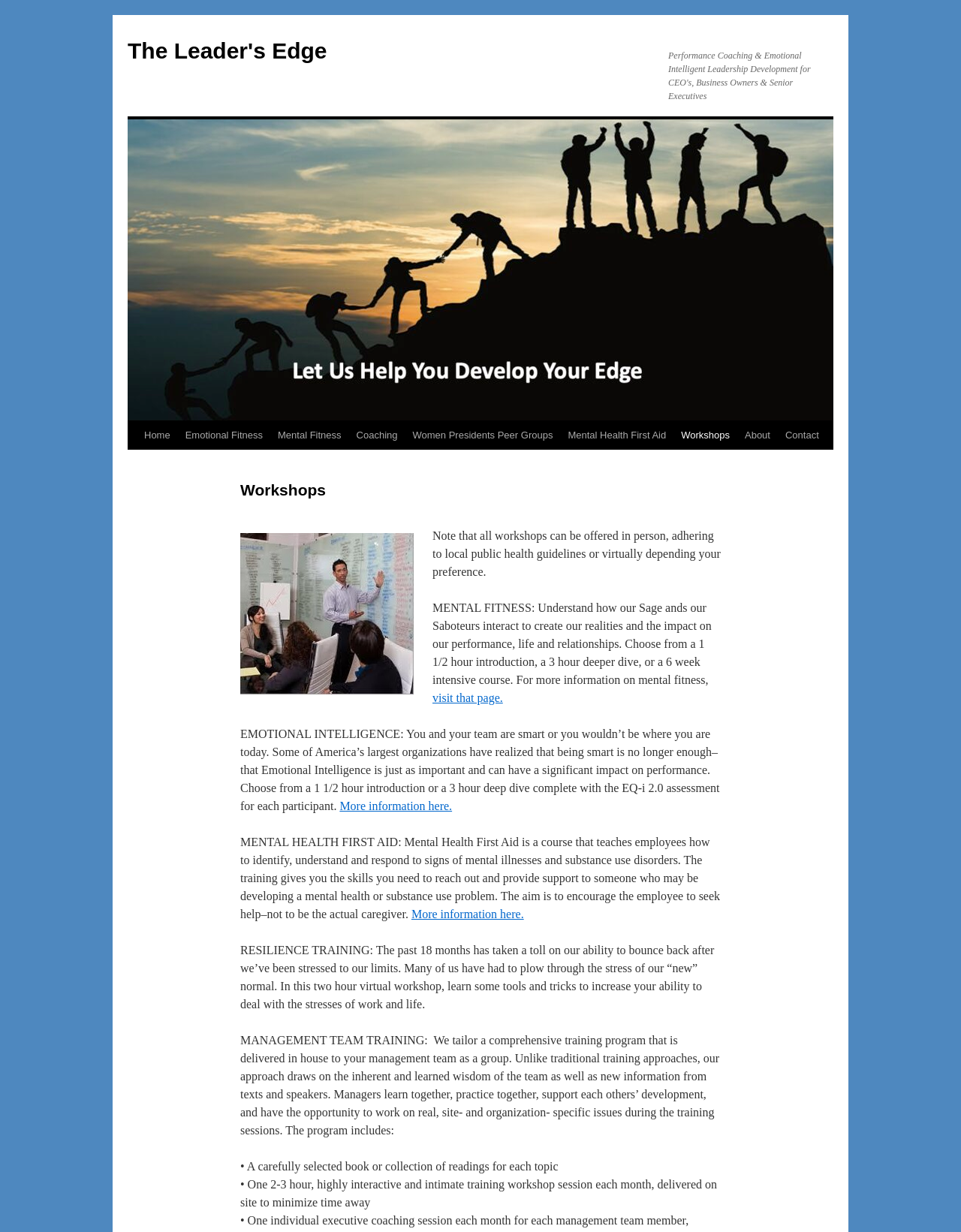Point out the bounding box coordinates of the section to click in order to follow this instruction: "Read about 'Resilience Training'".

[0.25, 0.766, 0.743, 0.82]